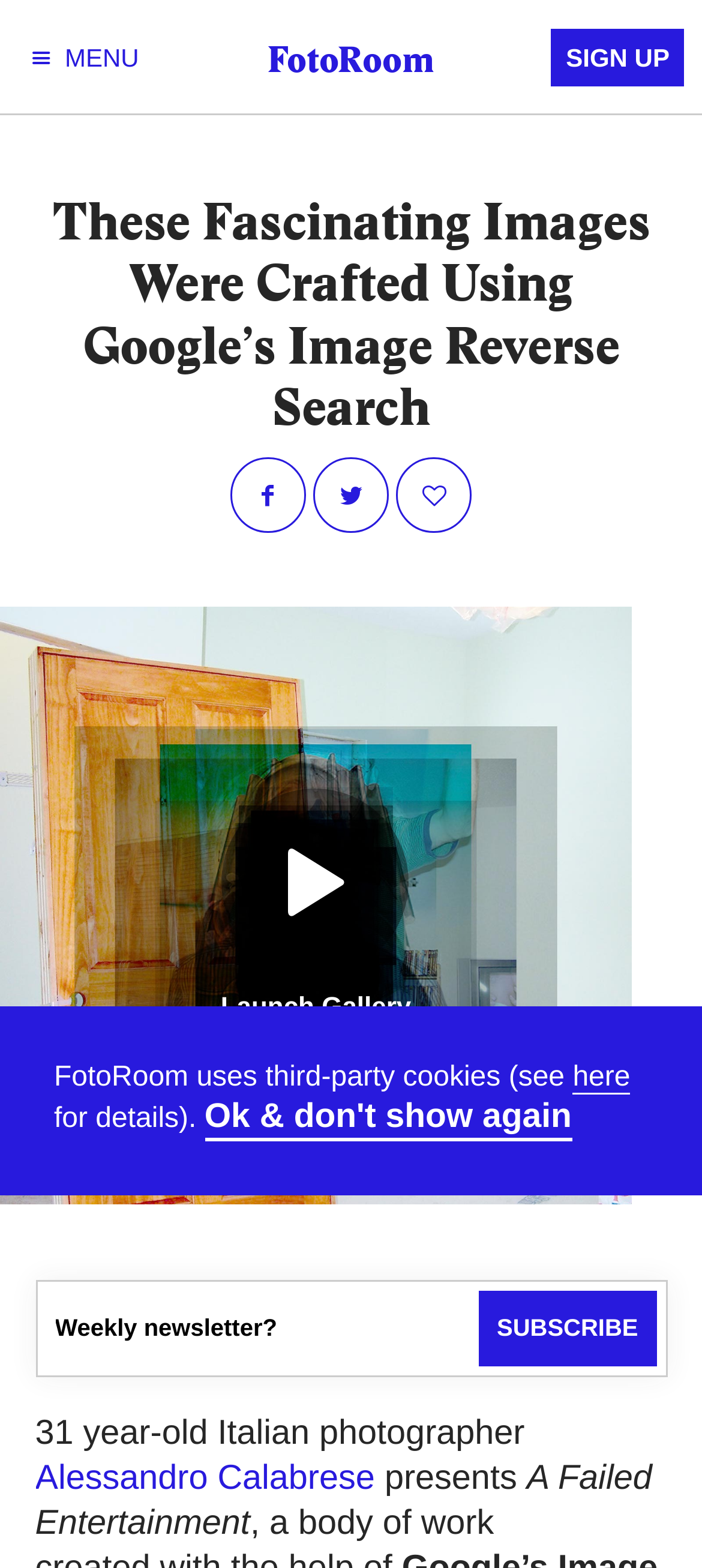Locate the bounding box coordinates of the item that should be clicked to fulfill the instruction: "Launch the gallery".

[0.314, 0.503, 0.586, 0.653]